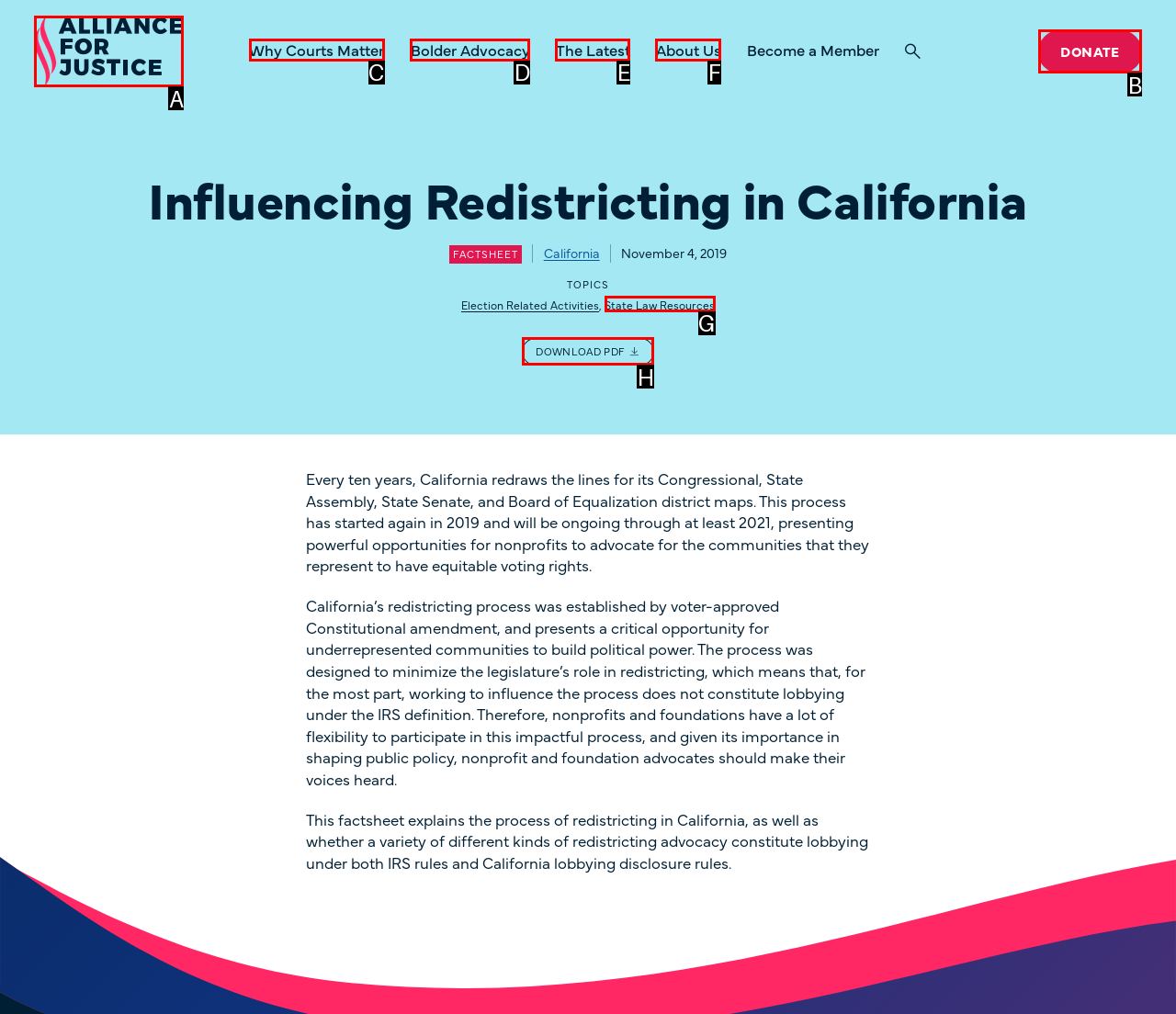Select the appropriate HTML element to click on to finish the task: go to Alliance for Justice homepage.
Answer with the letter corresponding to the selected option.

A